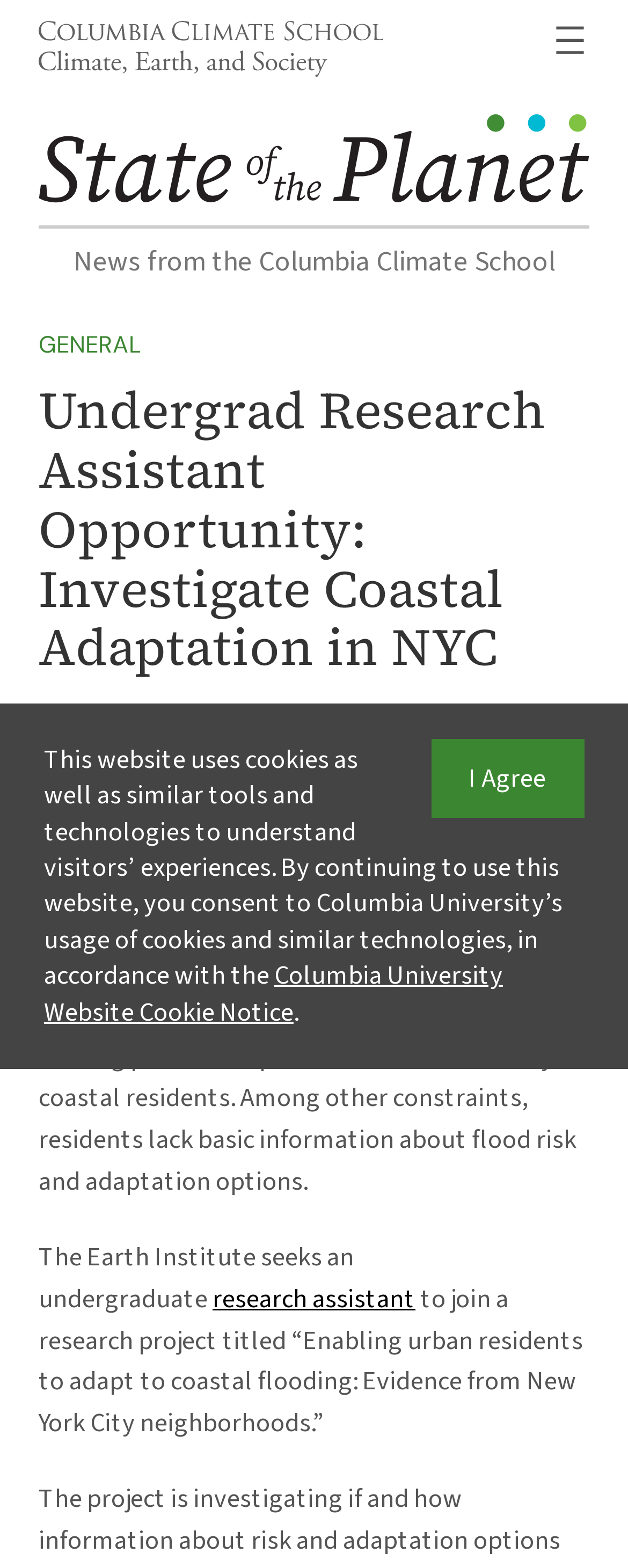Using the provided element description, identify the bounding box coordinates as (top-left x, top-left y, bottom-right x, bottom-right y). Ensure all values are between 0 and 1. Description: Contact Us

None